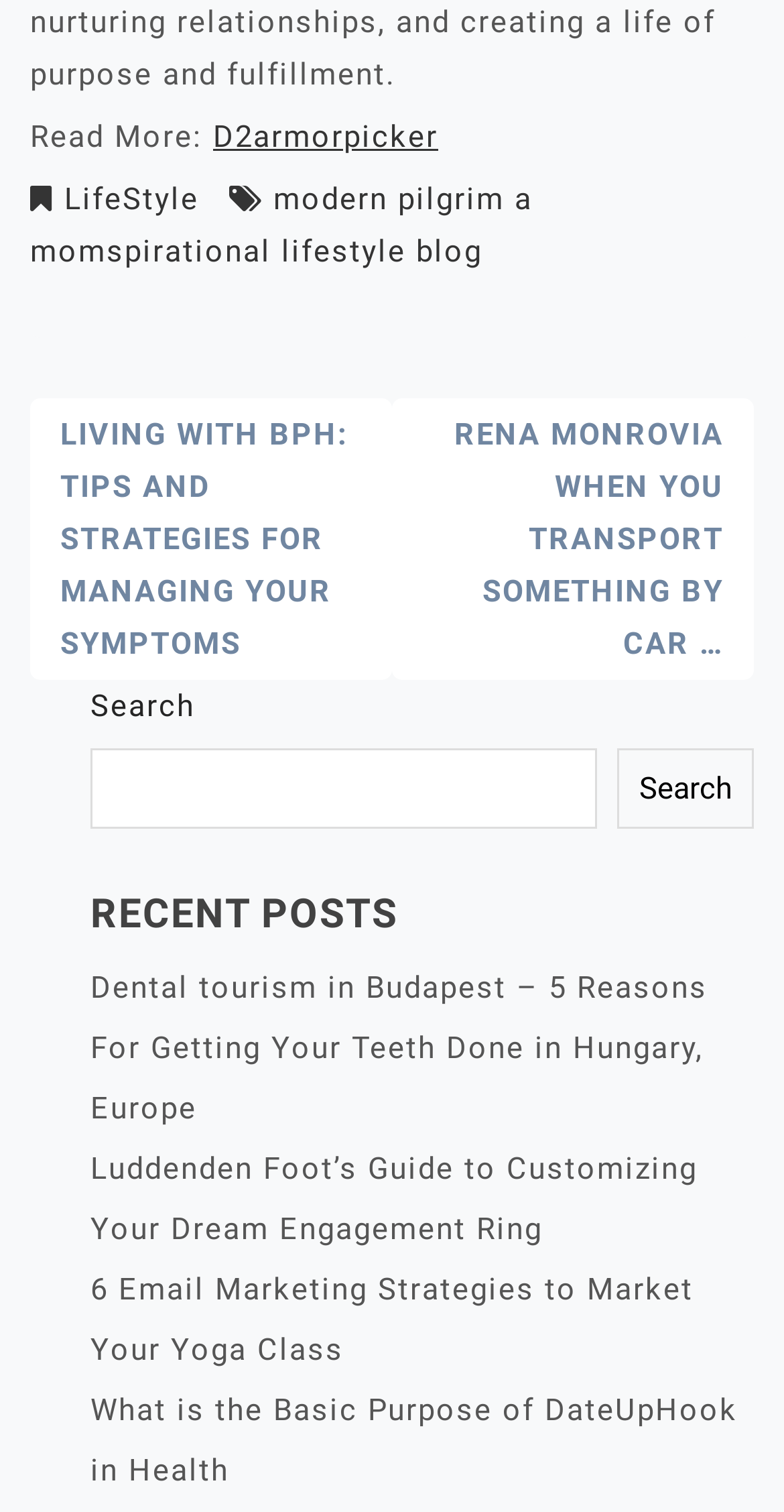Please identify the coordinates of the bounding box that should be clicked to fulfill this instruction: "Check out the recent post about Dental tourism in Budapest".

[0.115, 0.641, 0.903, 0.745]